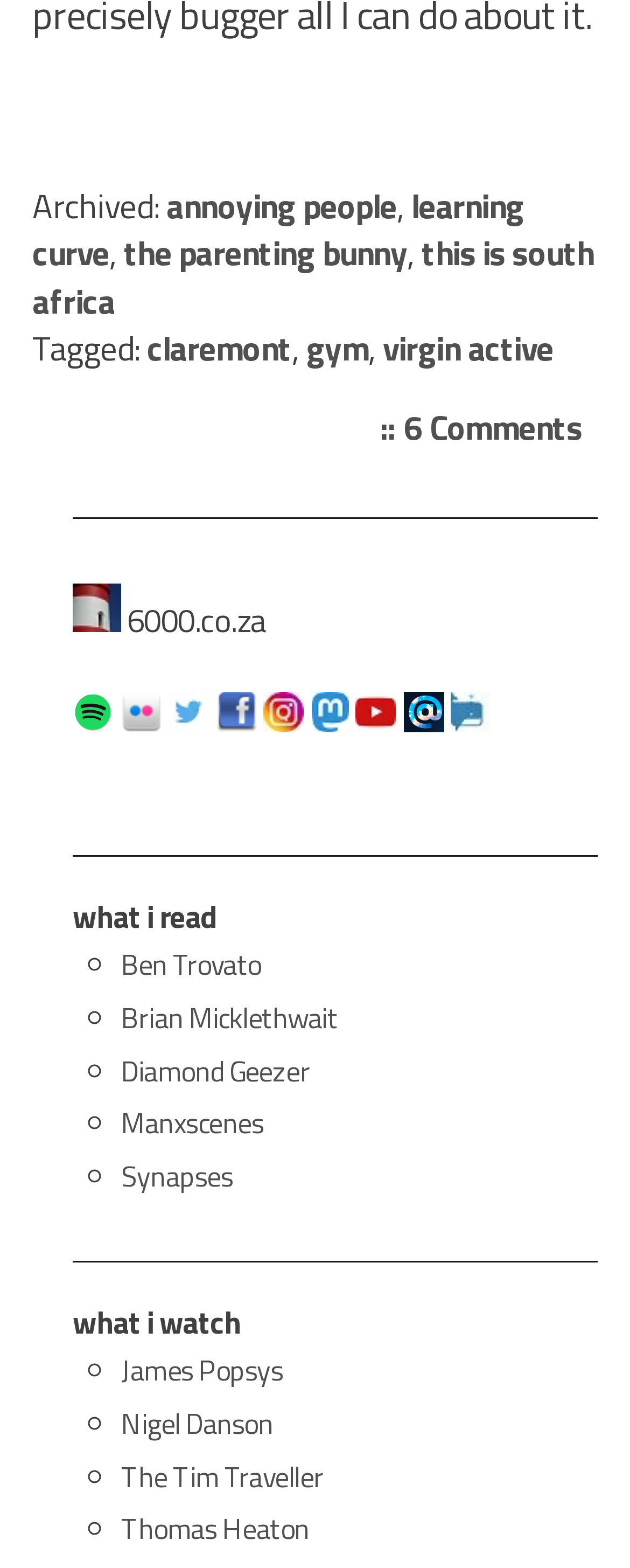What is the category of links under 'what i read'?
Please look at the screenshot and answer using one word or phrase.

Blogs